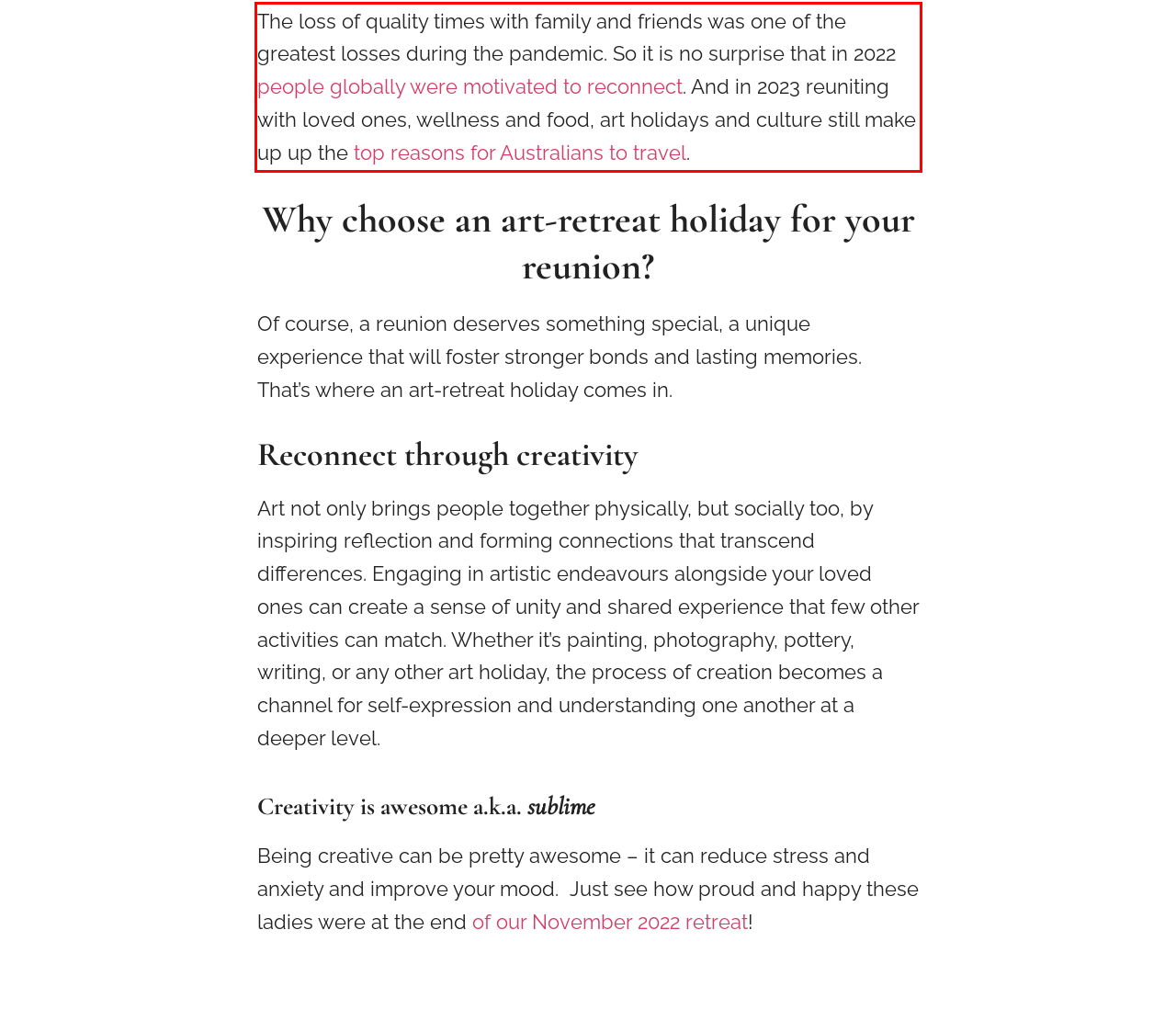Within the provided webpage screenshot, find the red rectangle bounding box and perform OCR to obtain the text content.

The loss of quality times with family and friends was one of the greatest losses during the pandemic. So it is no surprise that in 2022 people globally were motivated to reconnect. And in 2023 reuniting with loved ones, wellness and food, art holidays and culture still make up up the top reasons for Australians to travel.